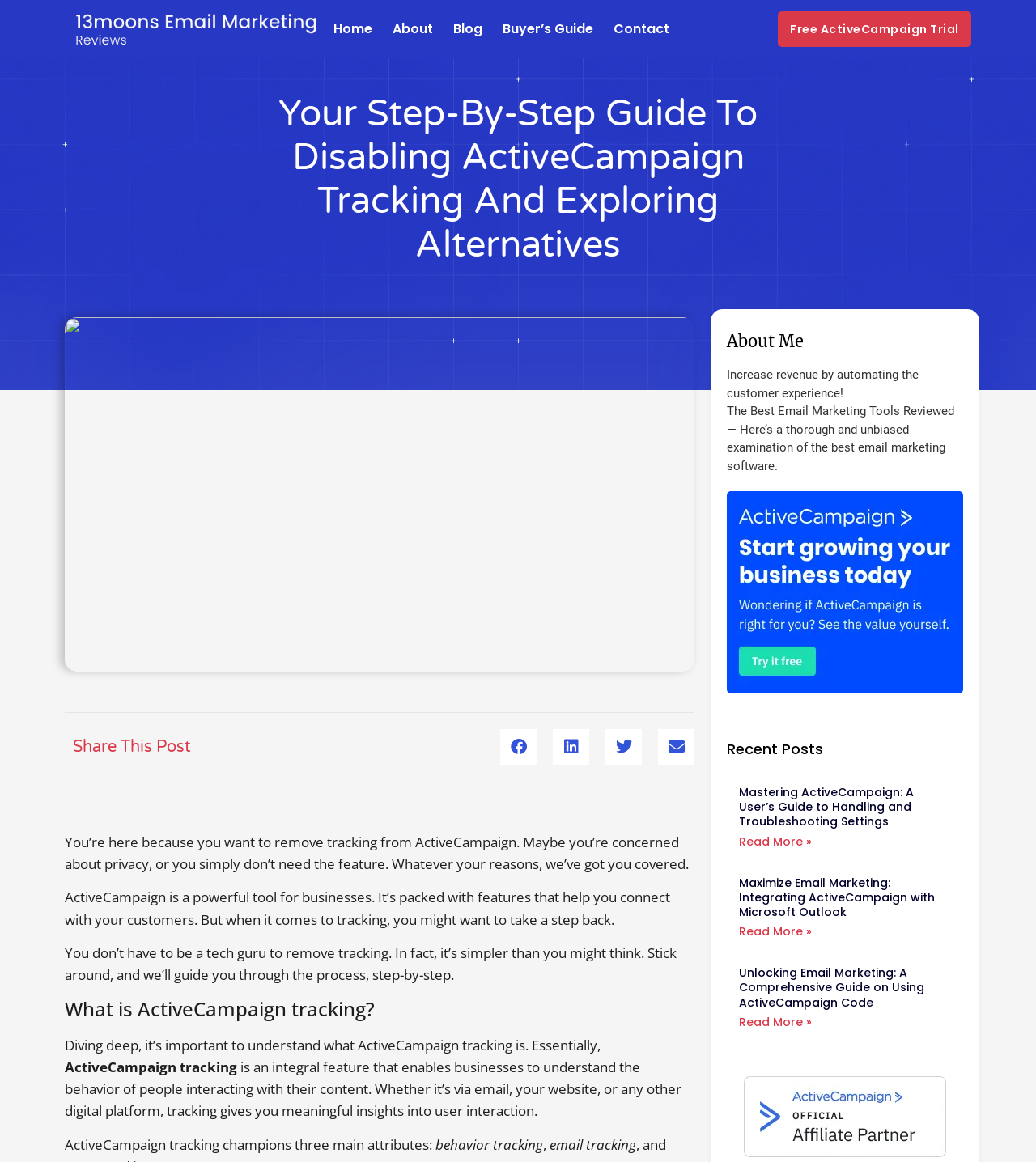Please find and report the primary heading text from the webpage.

Your Step-By-Step Guide To Disabling ActiveCampaign Tracking And Exploring Alternatives